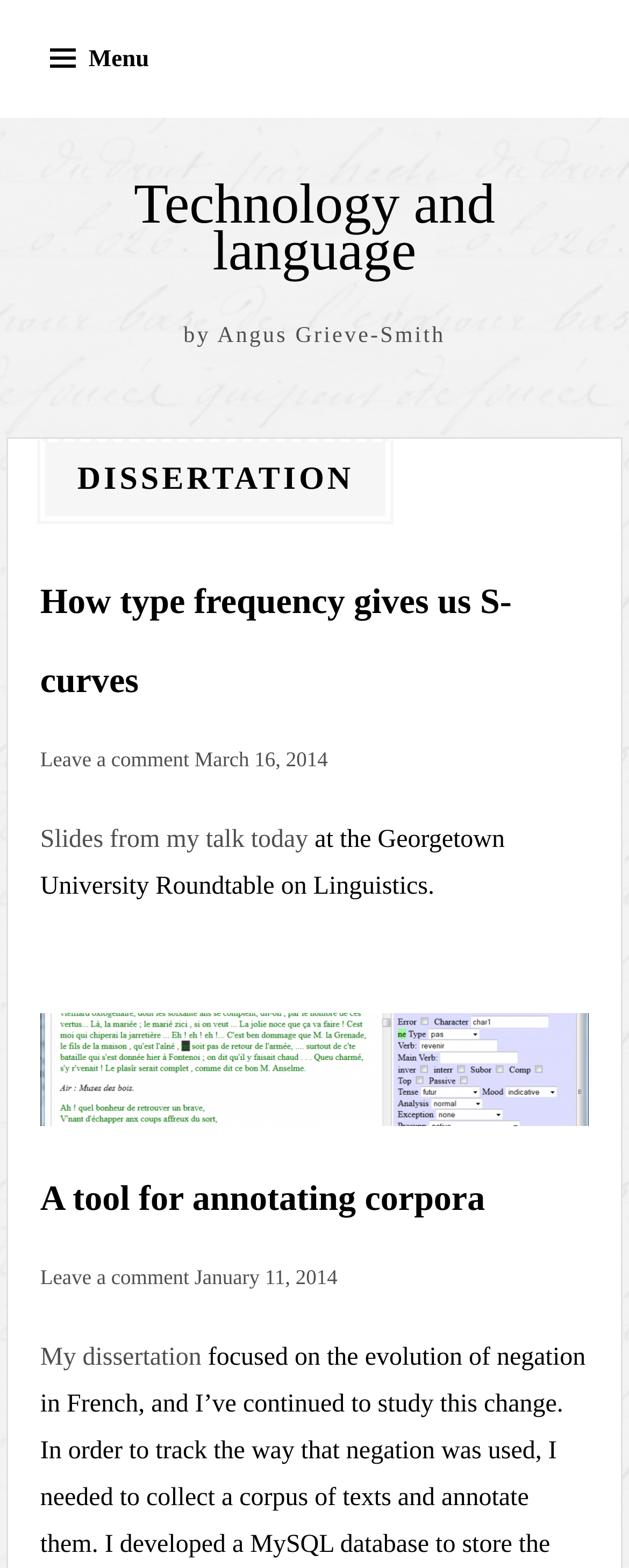Please locate the bounding box coordinates of the element that should be clicked to achieve the given instruction: "Click the menu button".

[0.01, 0.005, 0.281, 0.07]